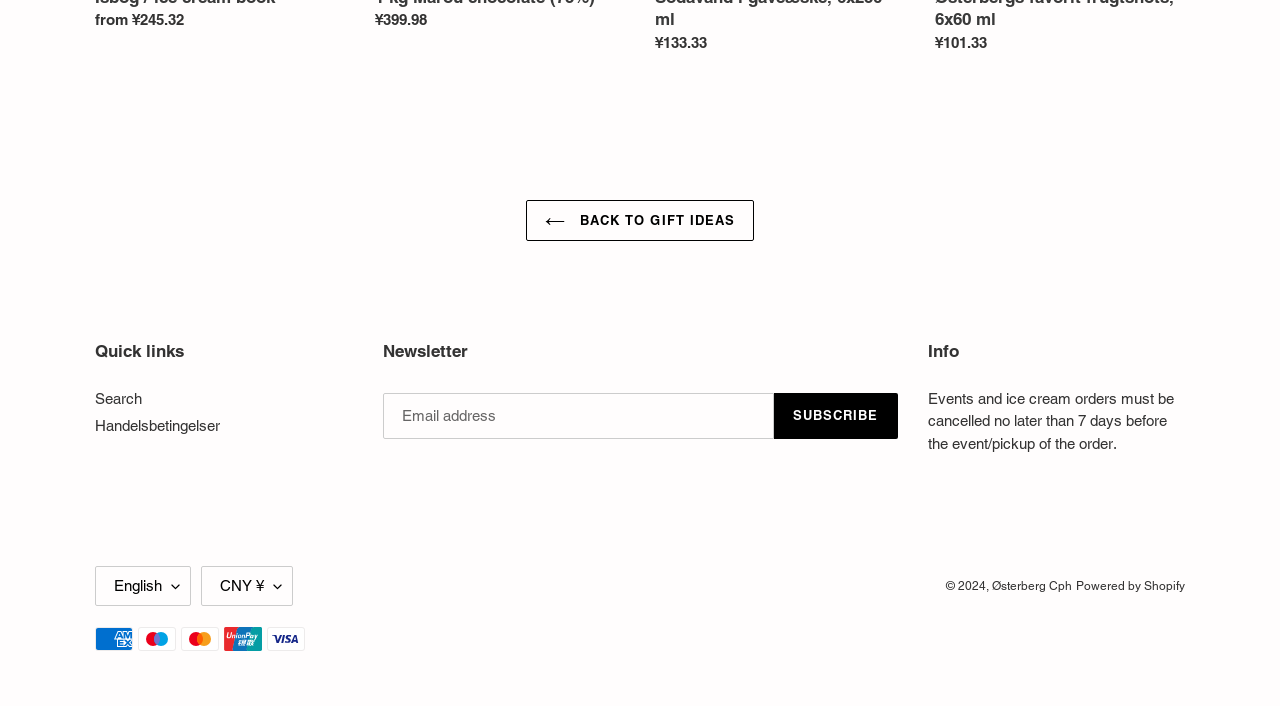What is the purpose of the textbox?
Analyze the image and deliver a detailed answer to the question.

The textbox is located below the StaticText 'Newsletter' and has a required attribute set to True, indicating that it is used to input an email address for newsletter subscription.